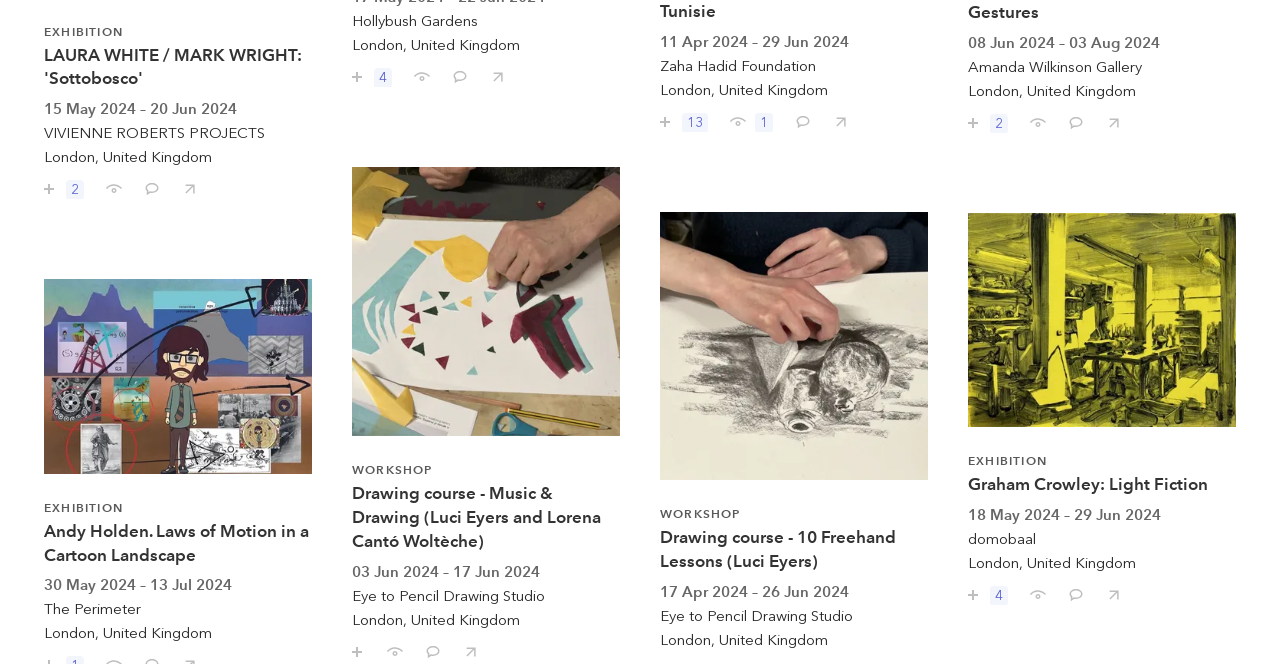Find the UI element described as: "I've seen this" and predict its bounding box coordinates. Ensure the coordinates are four float numbers between 0 and 1, [left, top, right, bottom].

[0.795, 0.154, 0.825, 0.2]